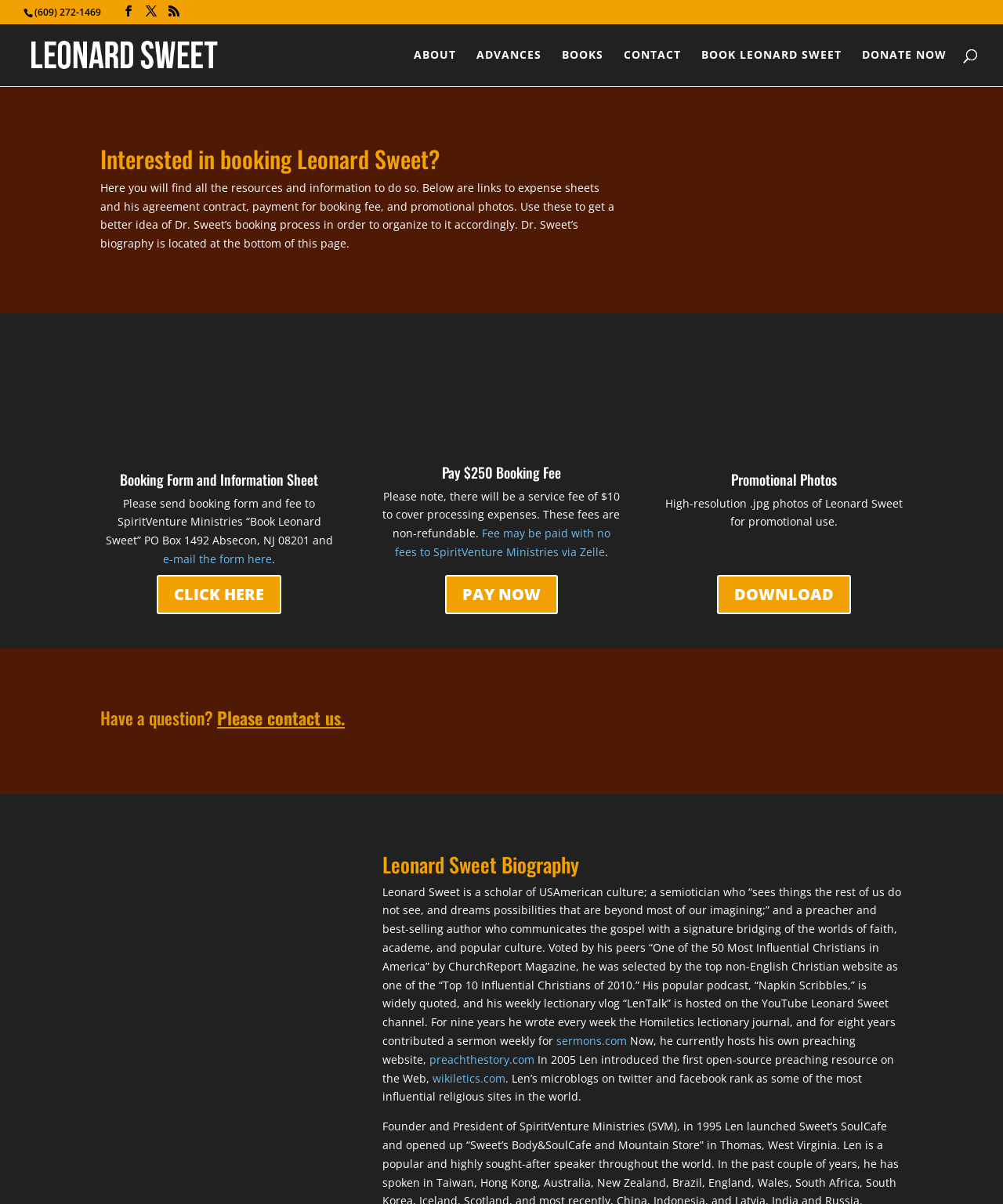Identify the first-level heading on the webpage and generate its text content.

Interested in booking Leonard Sweet?